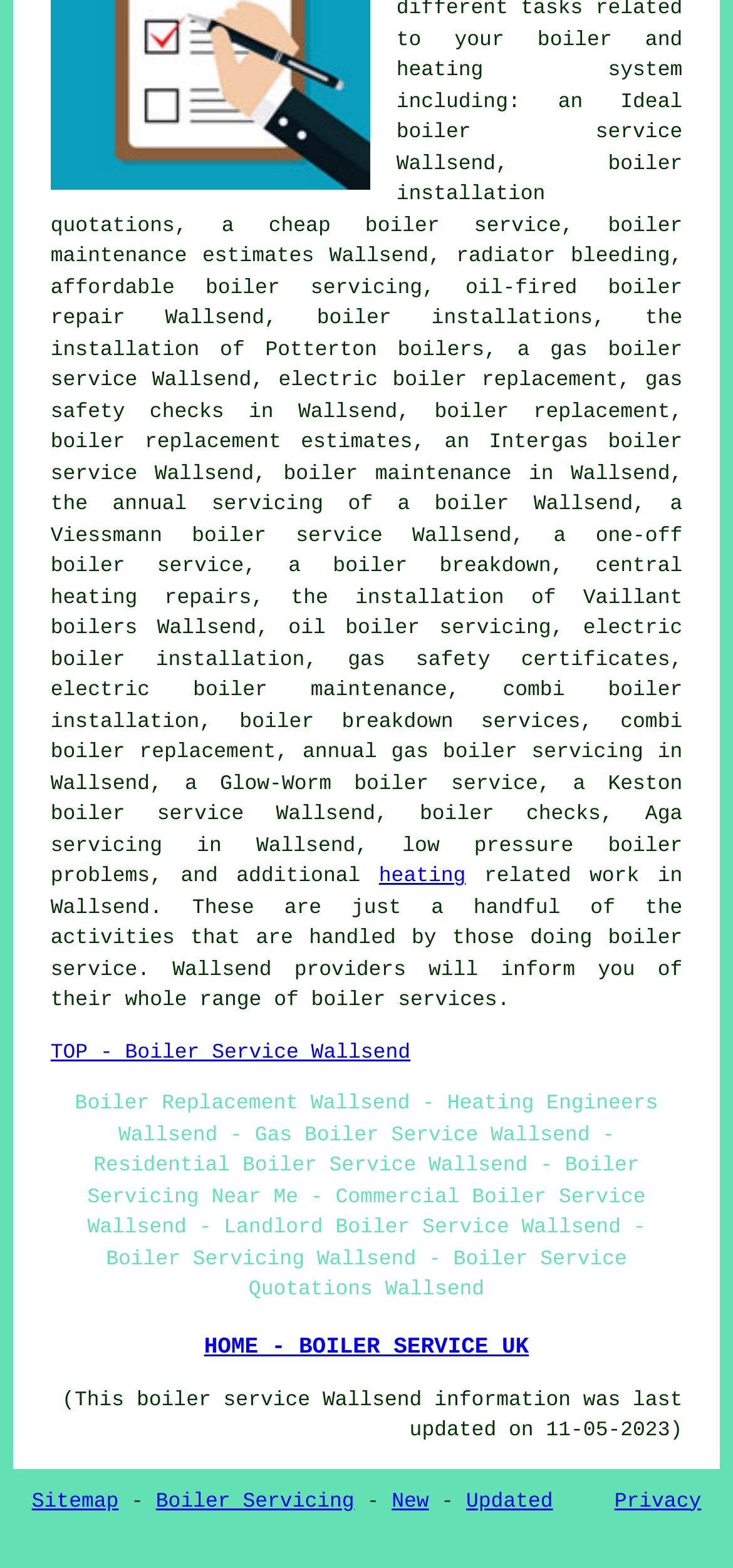Specify the bounding box coordinates for the region that must be clicked to perform the given instruction: "learn about the annual servicing of a boiler".

[0.069, 0.315, 0.694, 0.33]